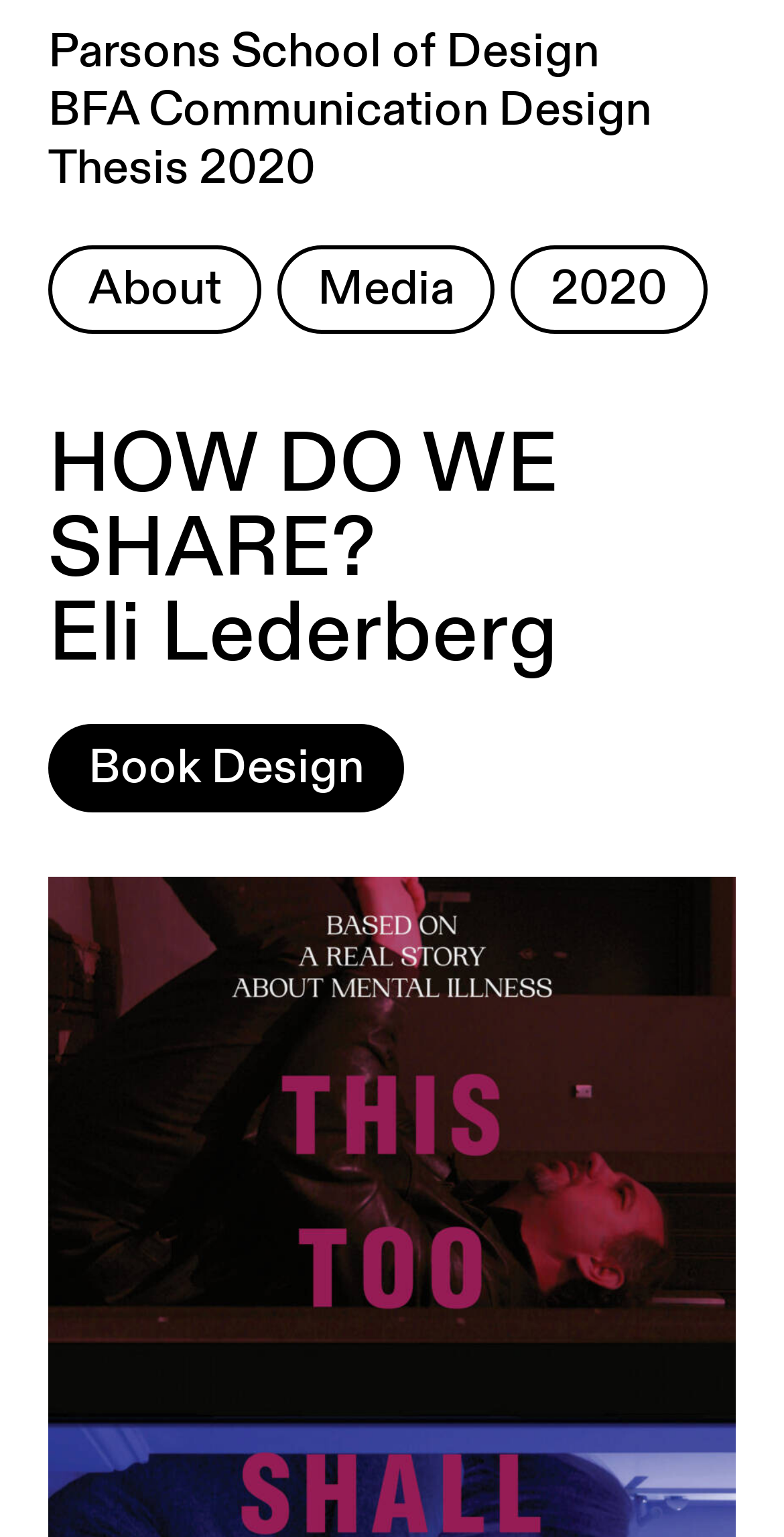How many links are there in the top navigation?
Please look at the screenshot and answer using one word or phrase.

3